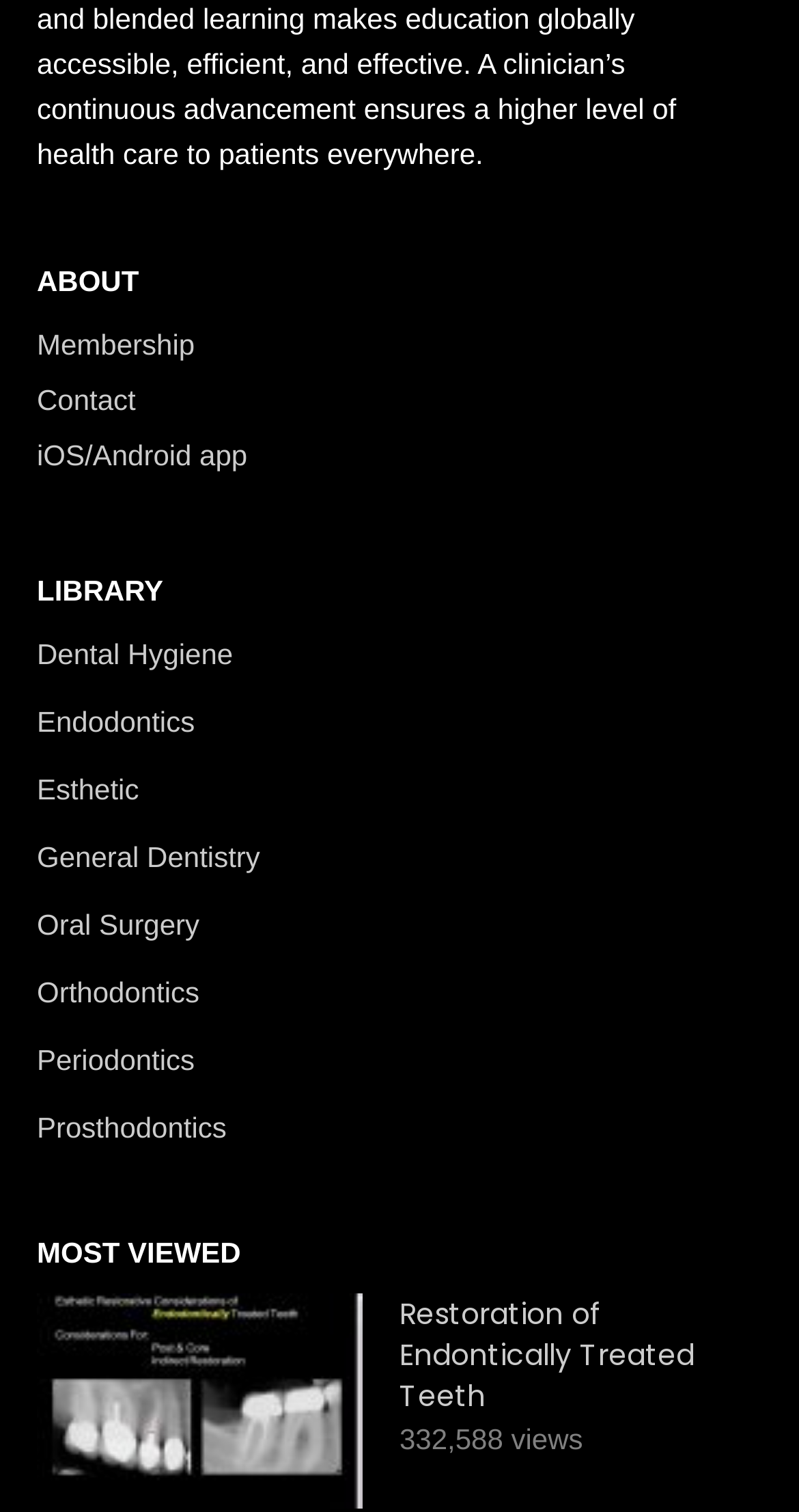What is the purpose of the links under the 'LIBRARY' heading?
Give a single word or phrase answer based on the content of the image.

To access dental topics